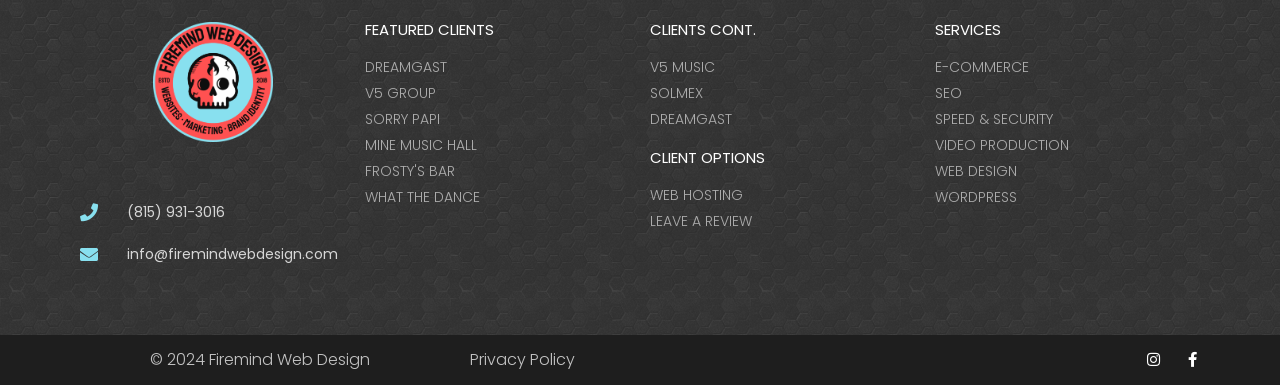Bounding box coordinates are specified in the format (top-left x, top-left y, bottom-right x, bottom-right y). All values are floating point numbers bounded between 0 and 1. Please provide the bounding box coordinate of the region this sentence describes: LEAVE A REVIEW

[0.508, 0.547, 0.715, 0.602]